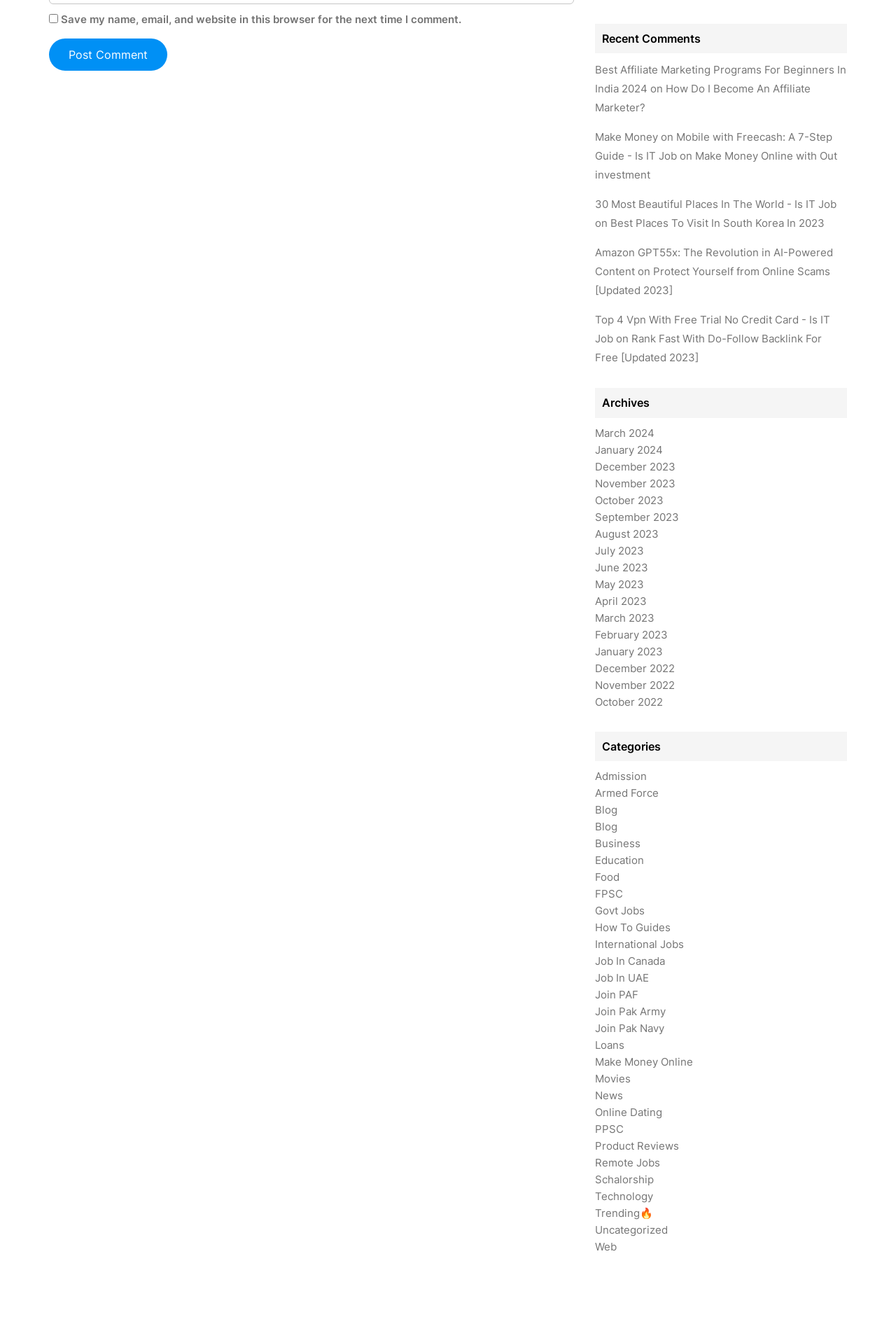Specify the bounding box coordinates of the area to click in order to execute this command: 'Check the recent comment '30 Most Beautiful Places In The World - Is IT Job''. The coordinates should consist of four float numbers ranging from 0 to 1, and should be formatted as [left, top, right, bottom].

[0.664, 0.15, 0.934, 0.16]